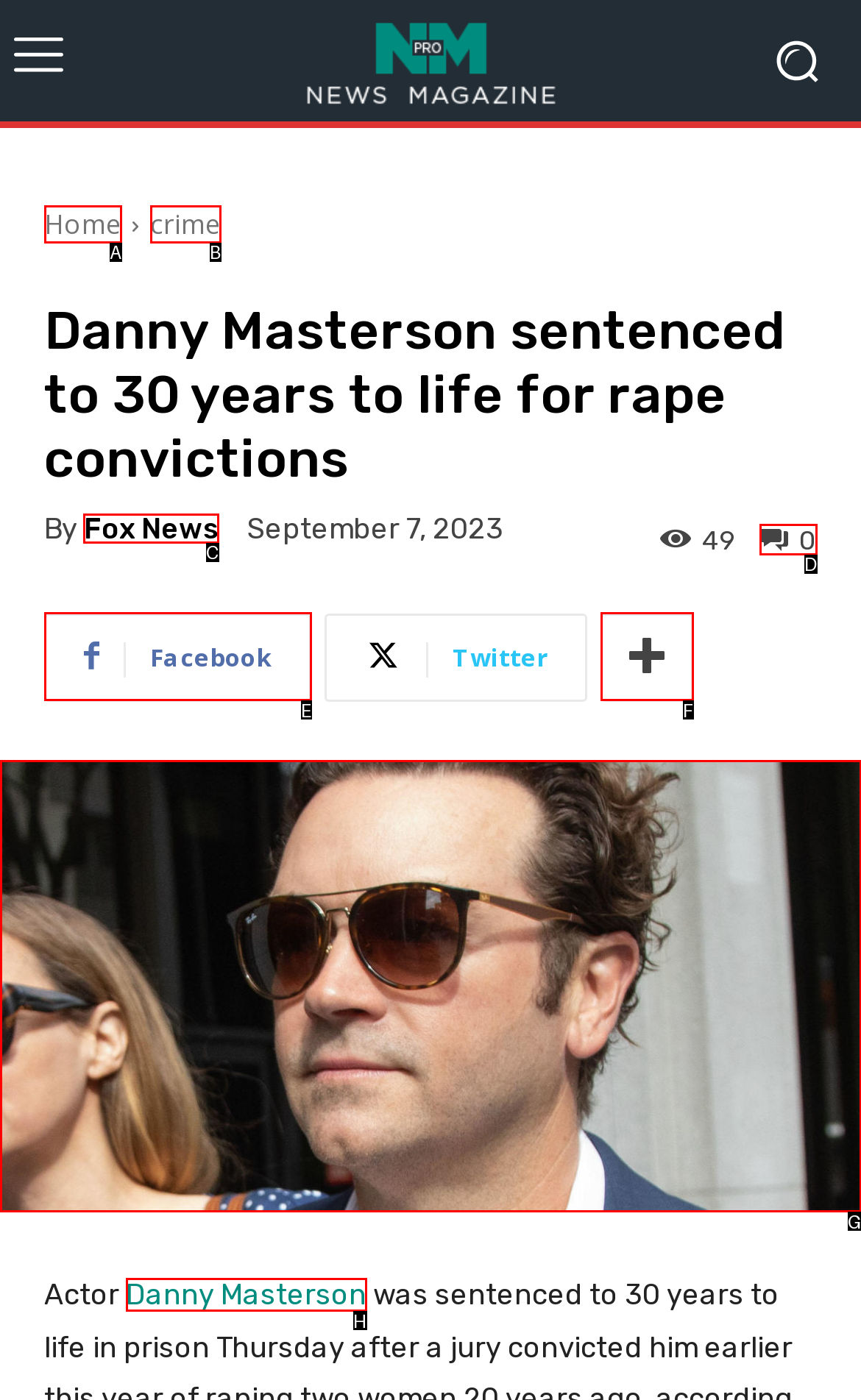Choose the HTML element that should be clicked to accomplish the task: Explore the History page. Answer with the letter of the chosen option.

None